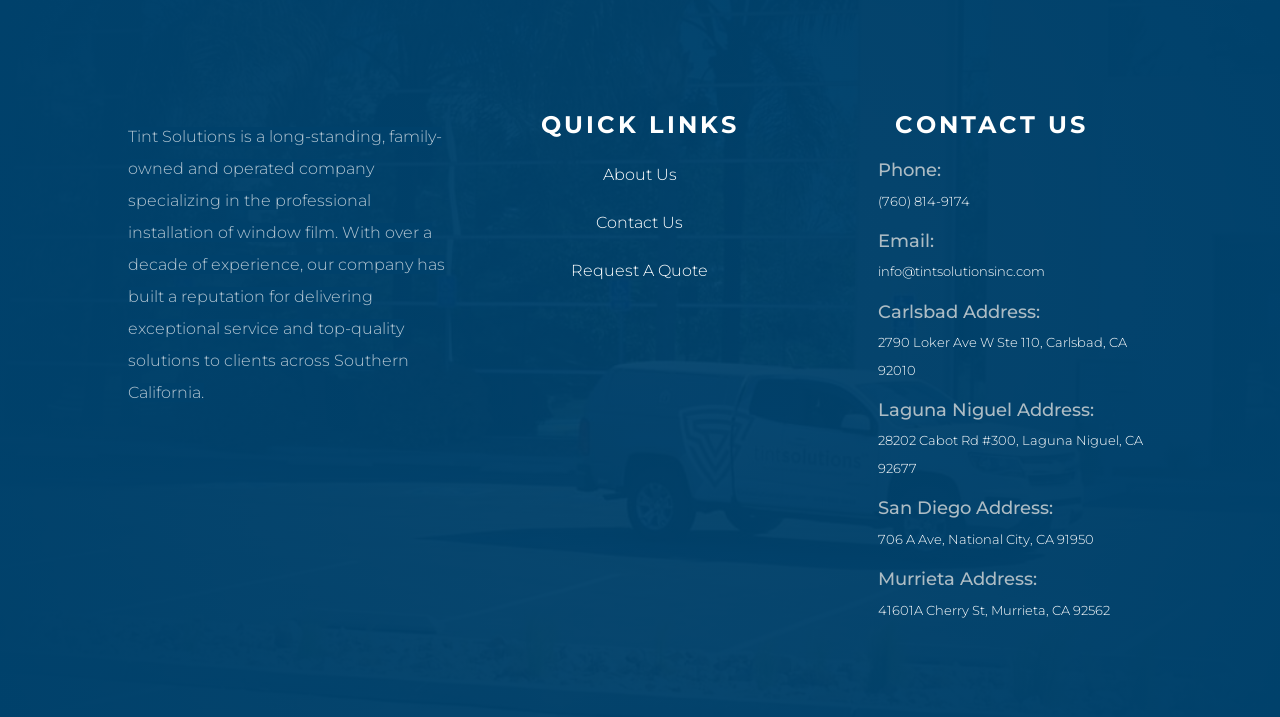Please answer the following question using a single word or phrase: What is the company name?

Tint Solutions